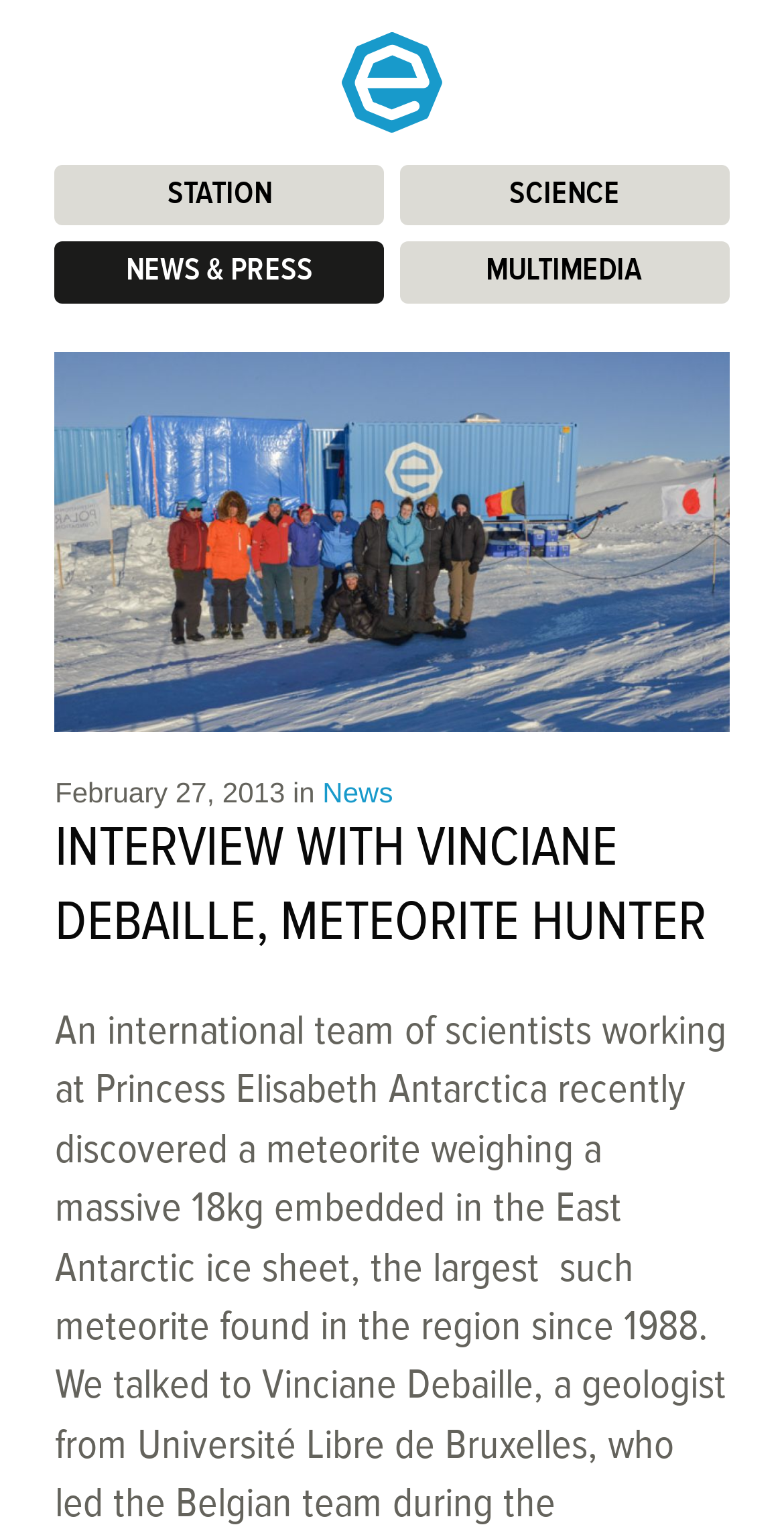How many links are in the top menu?
Please answer the question with as much detail and depth as you can.

I counted the number of links in the top menu, which are 'STATION', 'SCIENCE', 'NEWS & PRESS', and 'MULTIMEDIA', and found that there are 4 links.